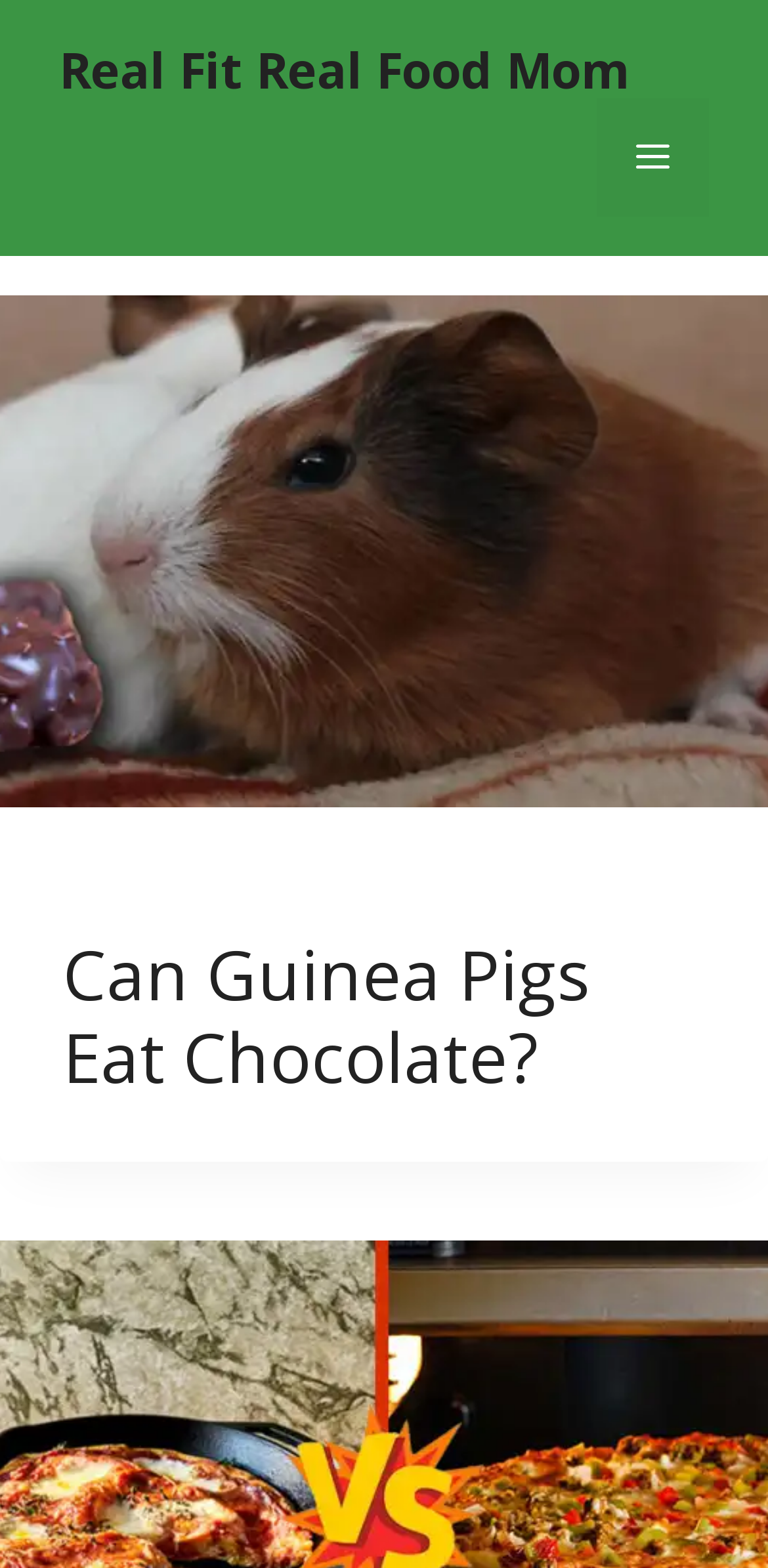How many categories are listed in the navigation menu?
Please provide an in-depth and detailed response to the question.

I found a navigation menu with a button labeled 'Menu' and an expanded attribute set to False. This implies that there are categories listed in the menu, but the exact number is not explicitly stated. However, I can see at least one category, 'GLUTEN-FREE', which is a link in the navigation menu.